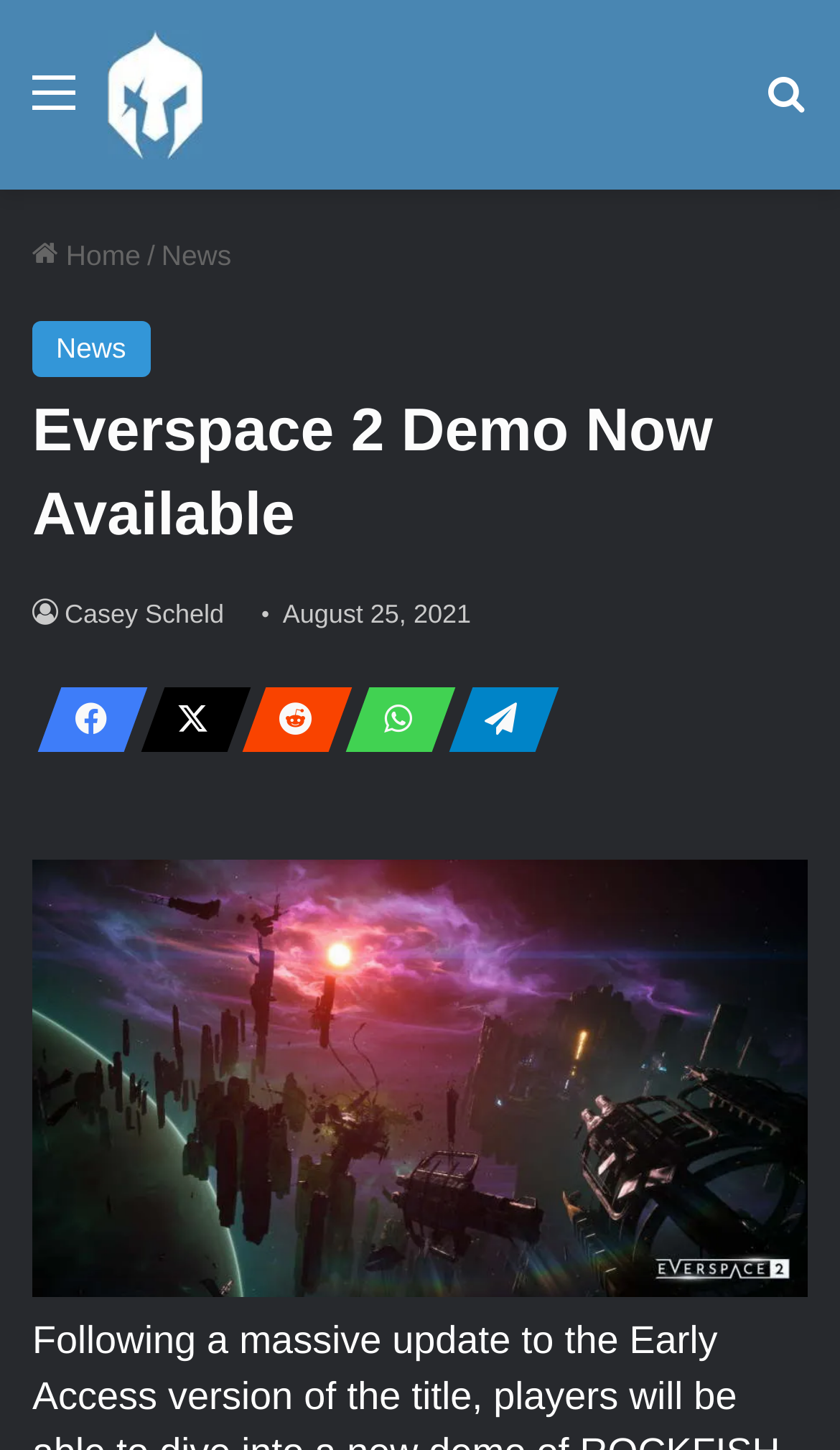Please find the bounding box coordinates of the element that needs to be clicked to perform the following instruction: "Search for something". The bounding box coordinates should be four float numbers between 0 and 1, represented as [left, top, right, bottom].

[0.91, 0.043, 0.962, 0.11]